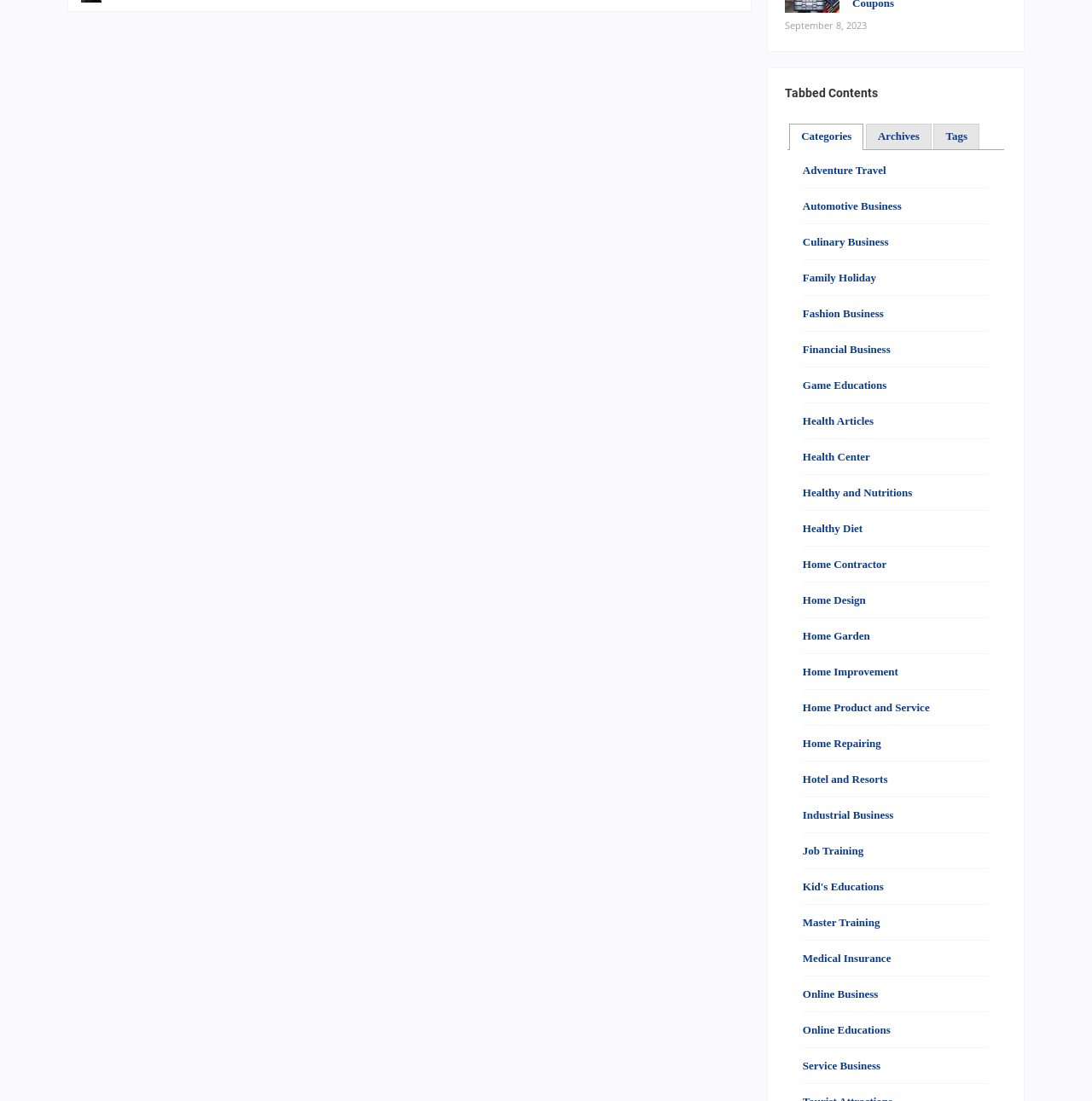Answer the question below in one word or phrase:
Are there any subheadings on the webpage?

Yes